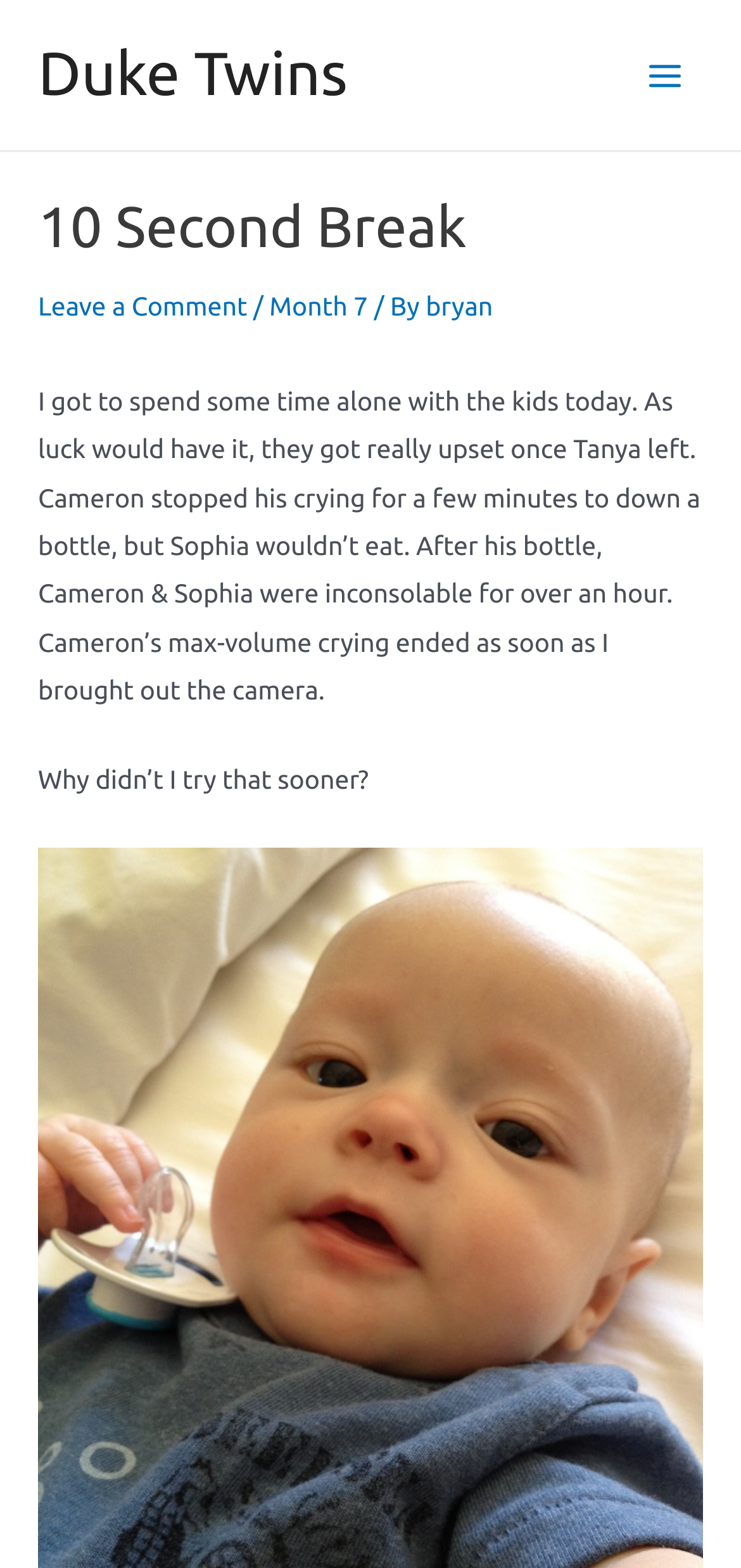Answer the question using only a single word or phrase: 
Who wrote the latest article?

bryan